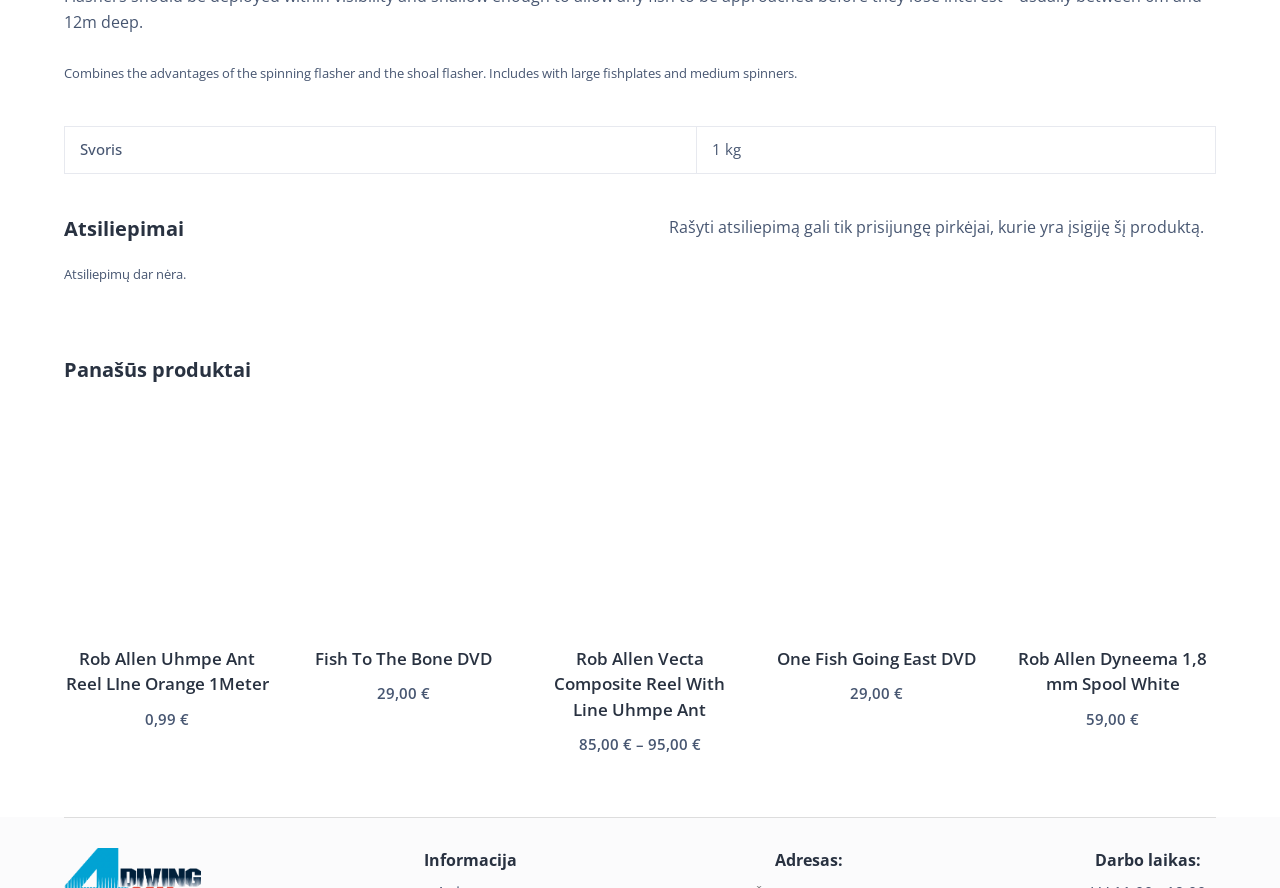Extract the bounding box coordinates for the UI element described as: "Į krepšelį".

[0.246, 0.643, 0.292, 0.699]